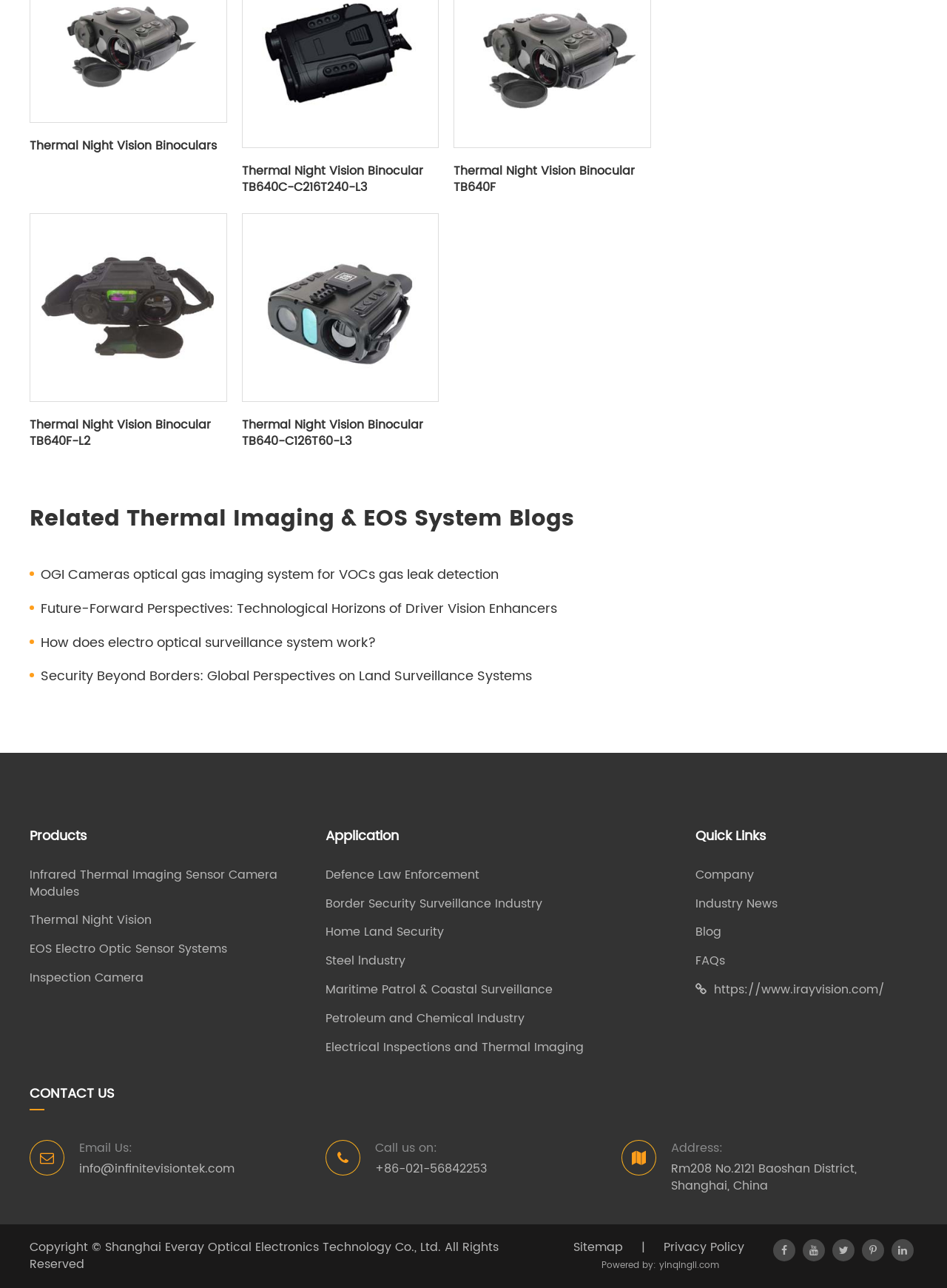Please respond to the question using a single word or phrase:
What type of products are featured on this webpage?

Thermal imaging products